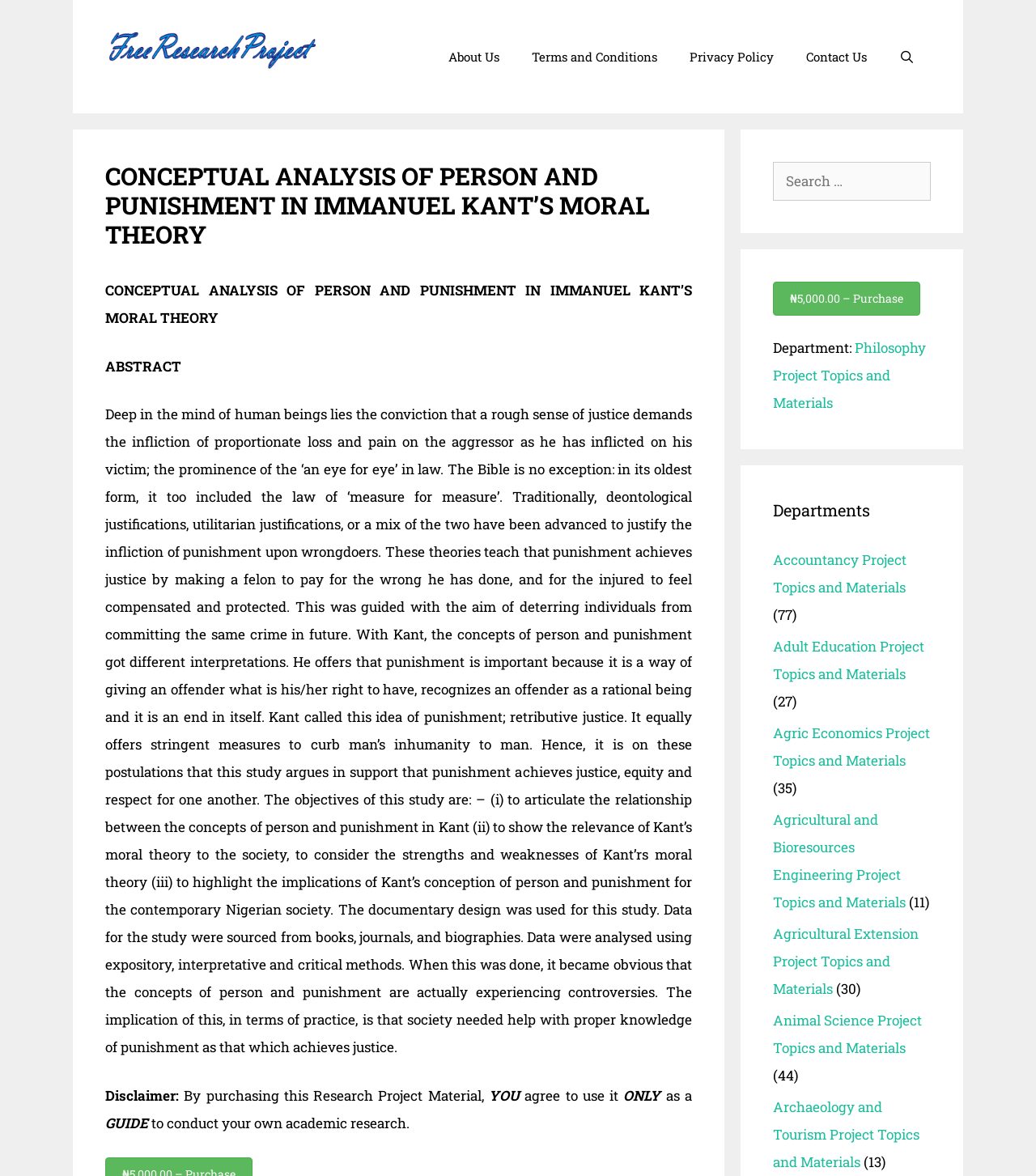Please extract and provide the main headline of the webpage.

CONCEPTUAL ANALYSIS OF PERSON AND PUNISHMENT IN IMMANUEL KANT’S MORAL THEORY